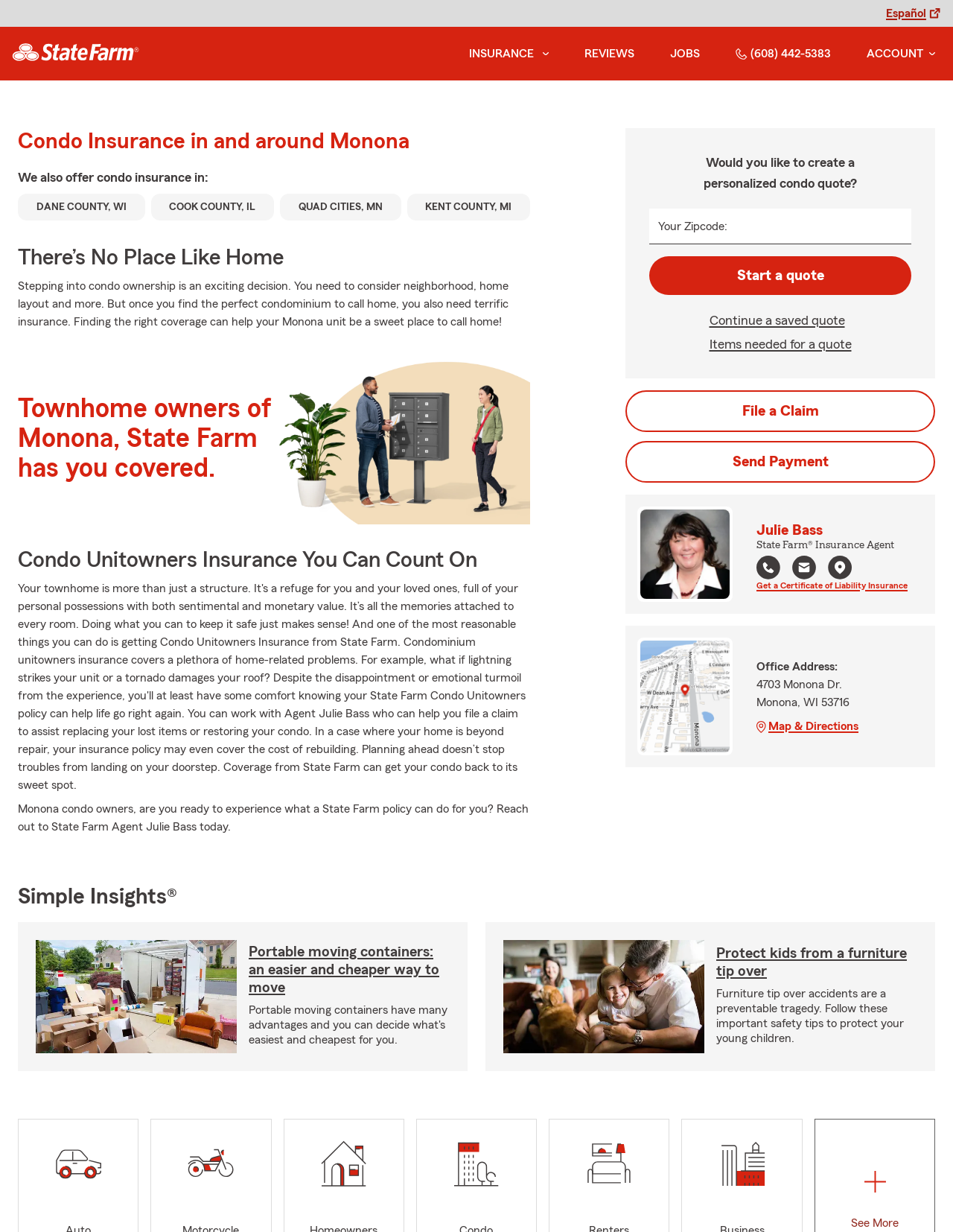Please provide a comprehensive response to the question based on the details in the image: What is the purpose of the 'Start a quote' button?

The 'Start a quote' button is located next to the 'Zipcode Input' textbox, which suggests that it is used to create a personalized condo quote based on the user's zipcode. This is confirmed by the heading 'Would you like to create a personalized condo quote?'.